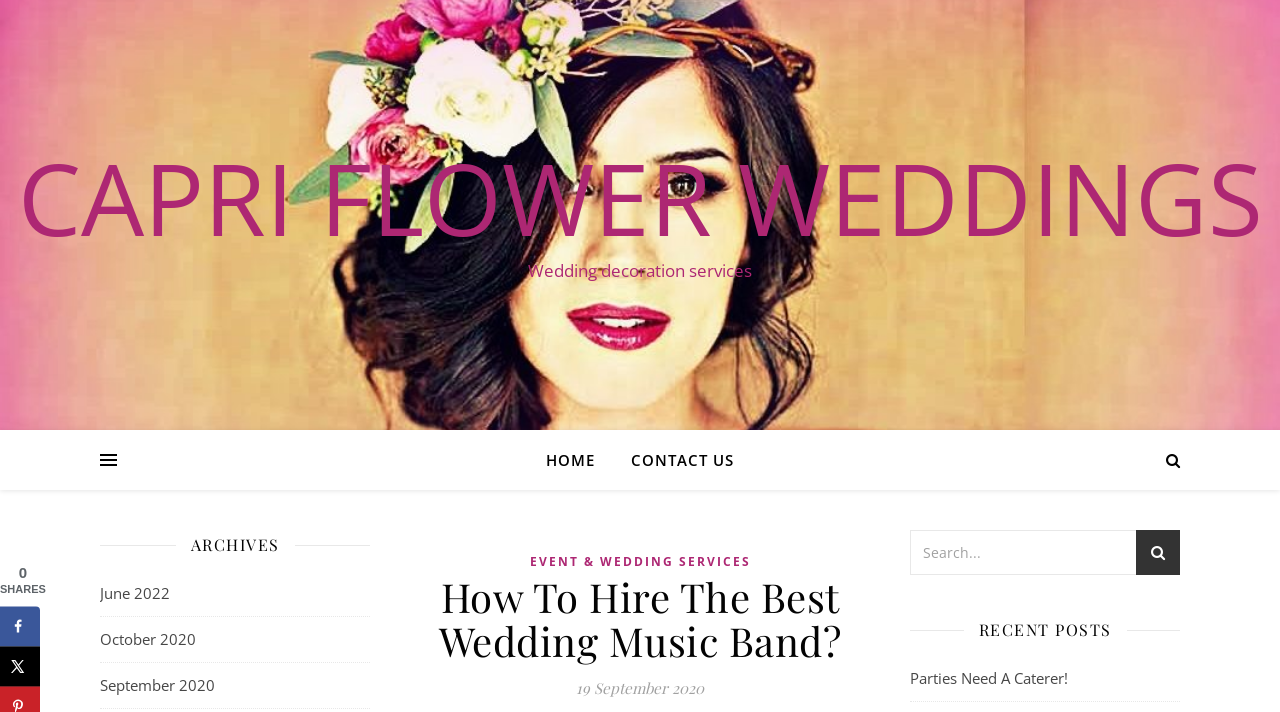Determine the bounding box coordinates of the clickable element necessary to fulfill the instruction: "share on Facebook". Provide the coordinates as four float numbers within the 0 to 1 range, i.e., [left, top, right, bottom].

[0.0, 0.852, 0.031, 0.908]